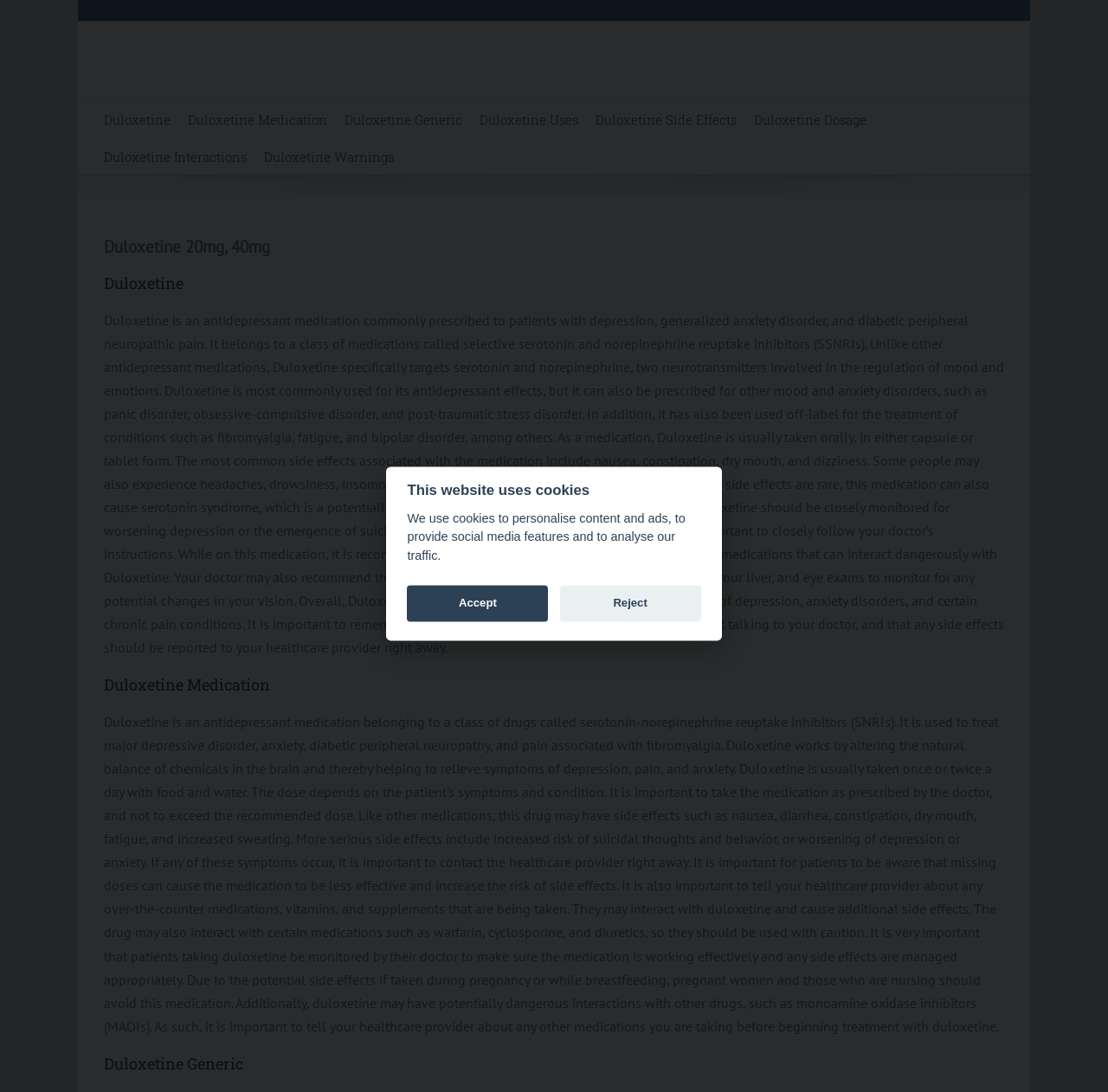Can you specify the bounding box coordinates of the area that needs to be clicked to fulfill the following instruction: "Learn about Duloxetine Side Effects"?

[0.538, 0.091, 0.665, 0.125]